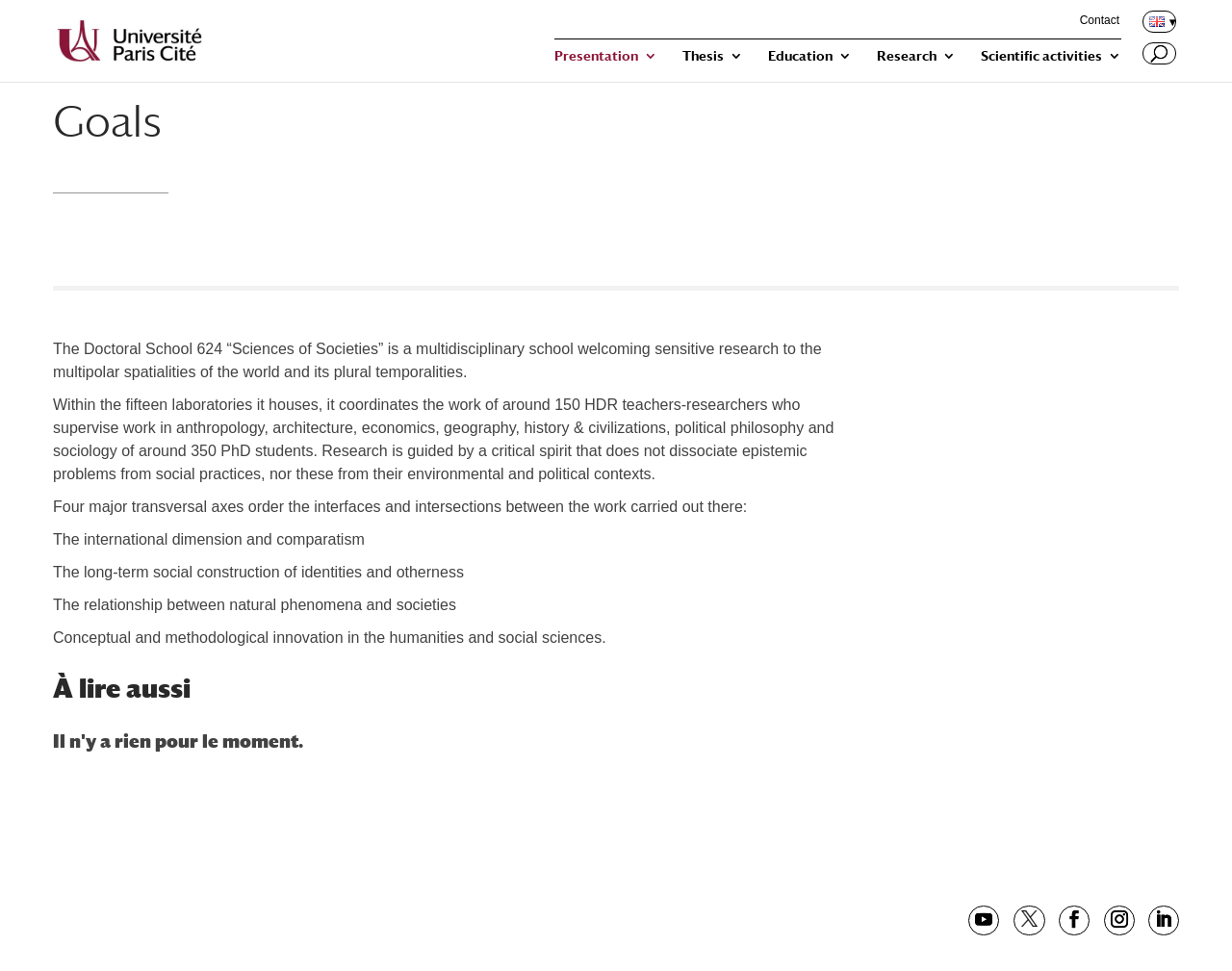Identify the bounding box of the HTML element described here: "name="s" placeholder="Rechercher ..." title="Search for:"". Provide the coordinates as four float numbers between 0 and 1: [left, top, right, bottom].

[0.074, 0.027, 0.918, 0.029]